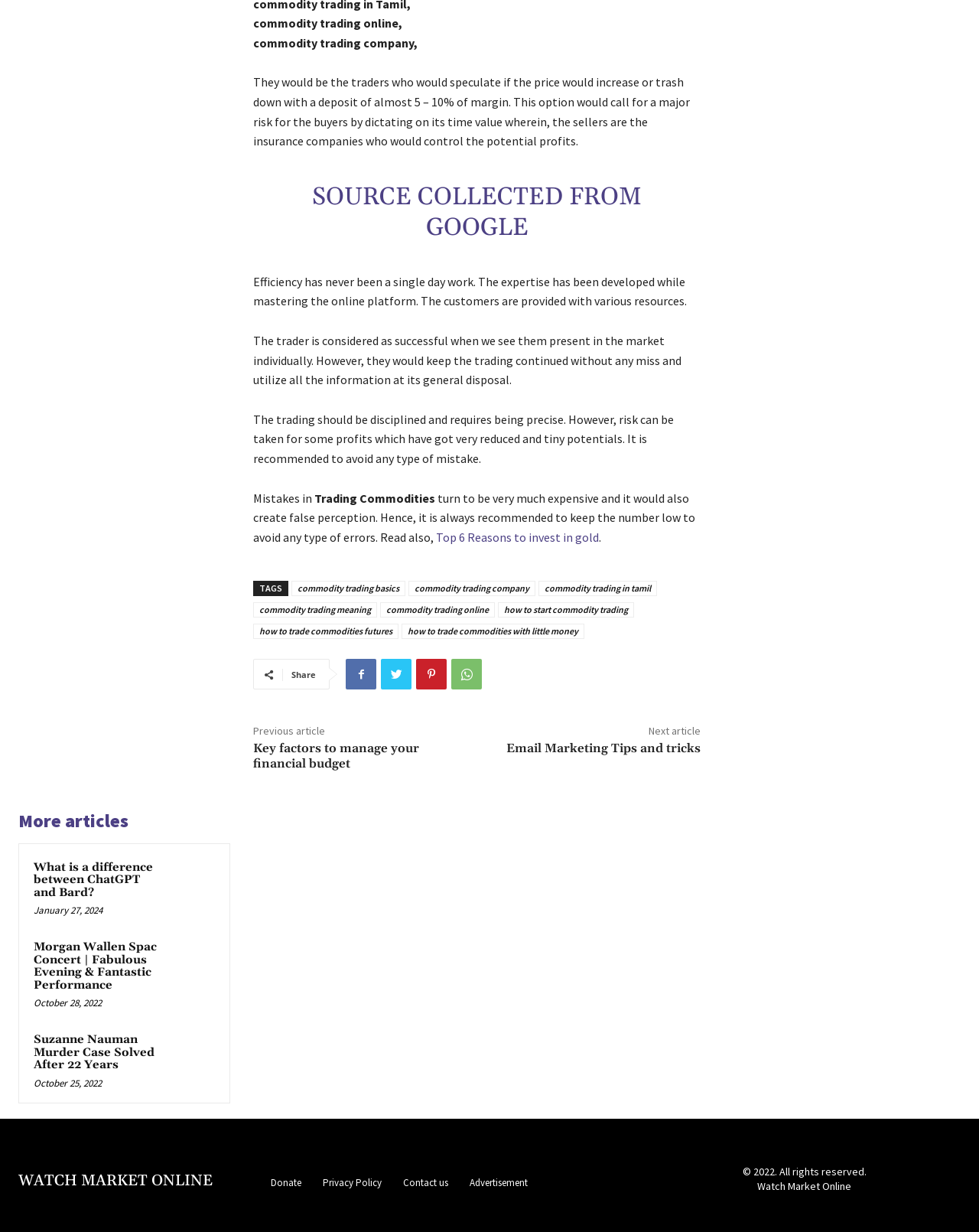Bounding box coordinates are specified in the format (top-left x, top-left y, bottom-right x, bottom-right y). All values are floating point numbers bounded between 0 and 1. Please provide the bounding box coordinate of the region this sentence describes: Learn more.

None